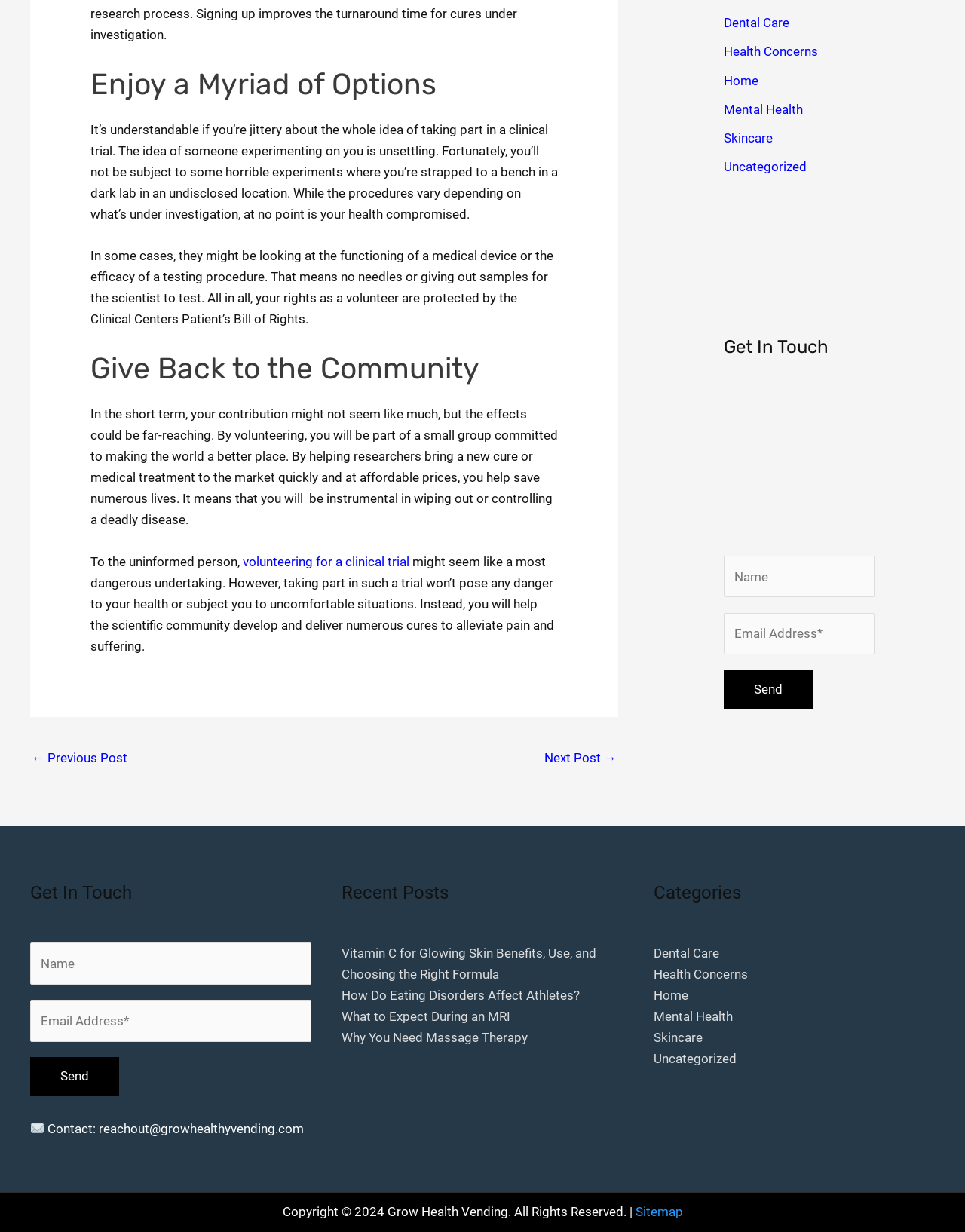Given the description of the UI element: "volunteering for a clinical trial", predict the bounding box coordinates in the form of [left, top, right, bottom], with each value being a float between 0 and 1.

[0.252, 0.45, 0.424, 0.462]